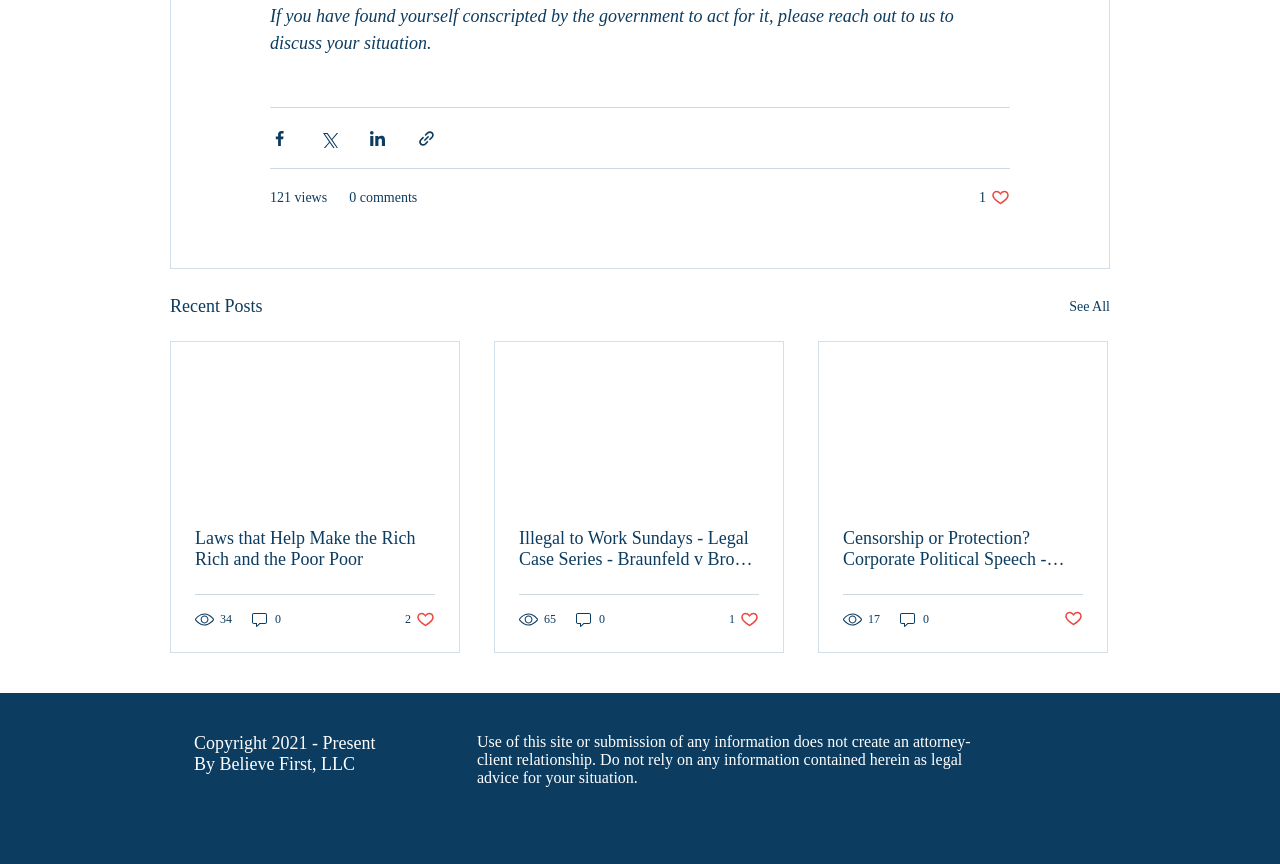Please indicate the bounding box coordinates of the element's region to be clicked to achieve the instruction: "Like the post". Provide the coordinates as four float numbers between 0 and 1, i.e., [left, top, right, bottom].

[0.765, 0.218, 0.789, 0.24]